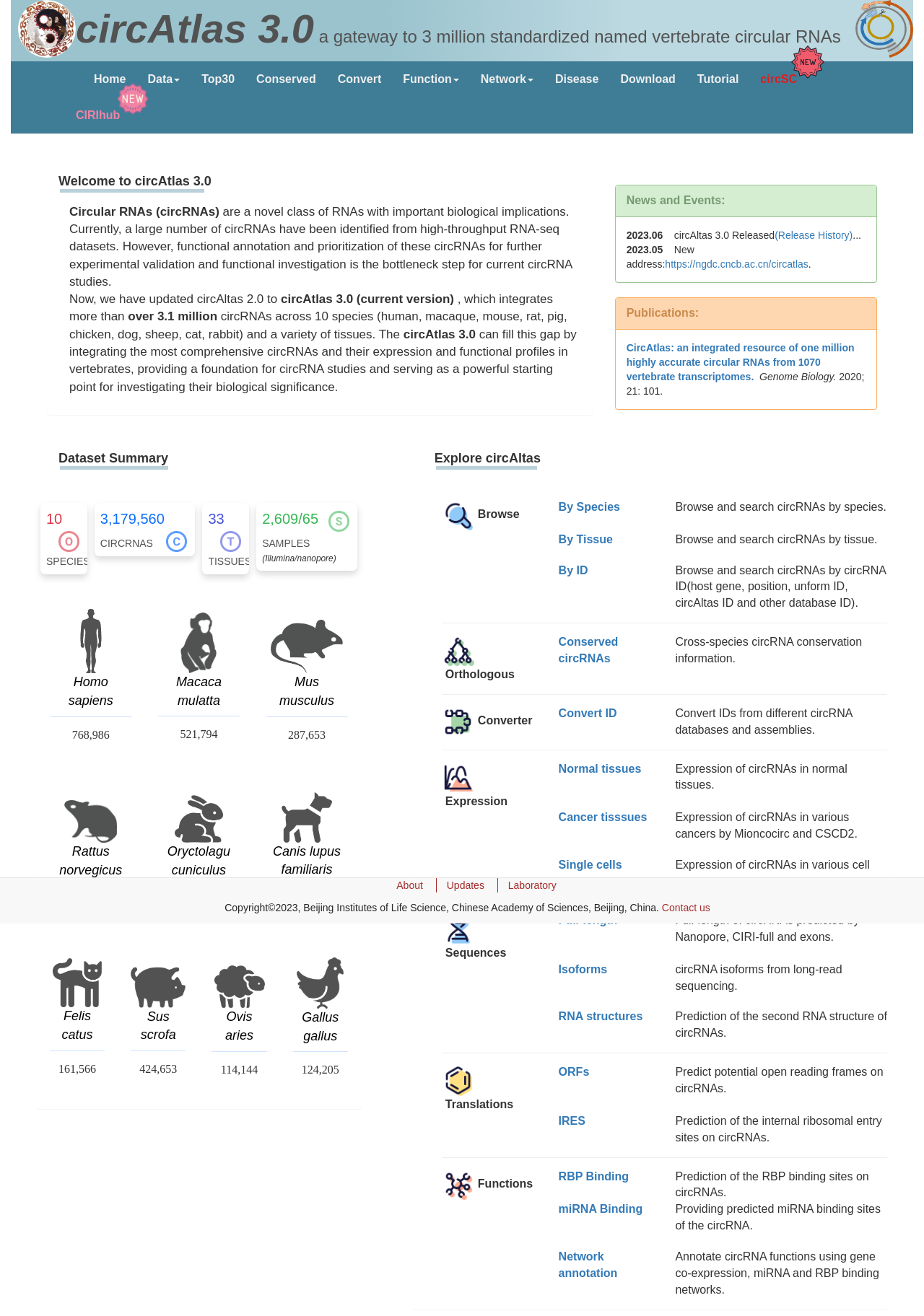Please identify the bounding box coordinates of the clickable element to fulfill the following instruction: "Explore the circAtlas 3.0 release history". The coordinates should be four float numbers between 0 and 1, i.e., [left, top, right, bottom].

[0.838, 0.174, 0.923, 0.183]